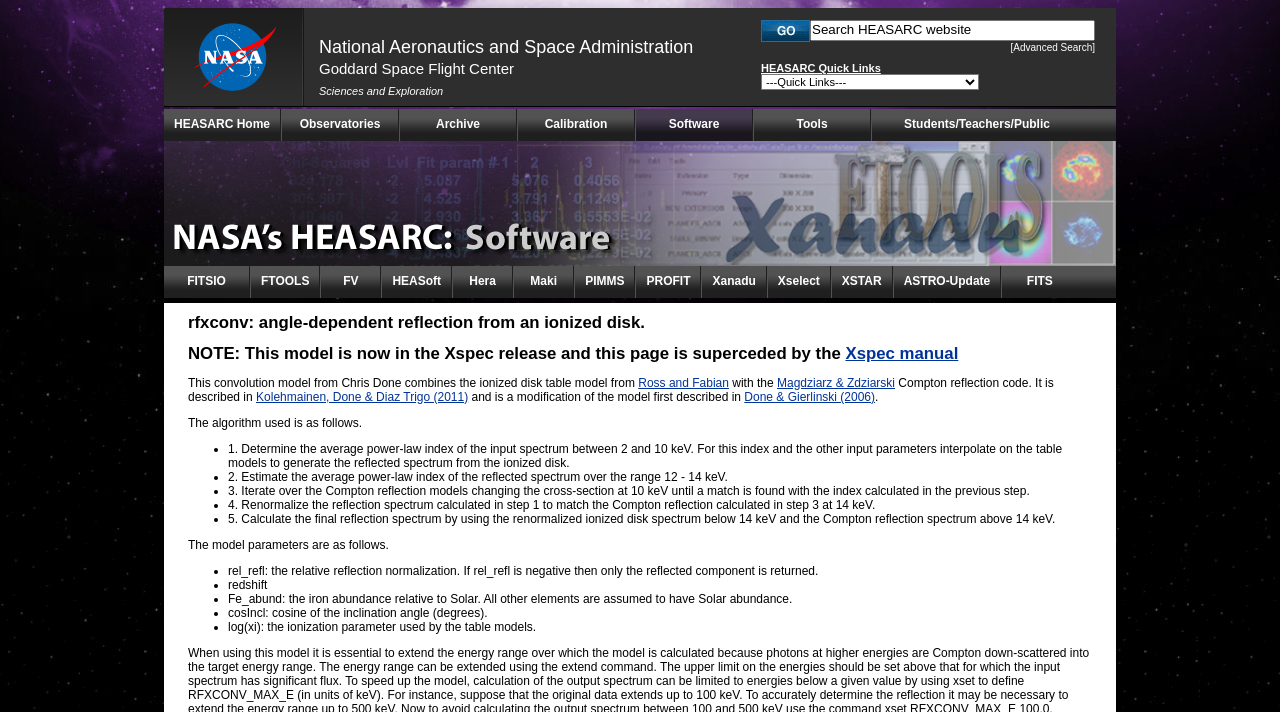Using the image as a reference, answer the following question in as much detail as possible:
How many parameters does the rfxconv model have?

I counted the number of list items that describe the model parameters, which are rel_refl, redshift, Fe_abund, cosIncl, and log(xi).